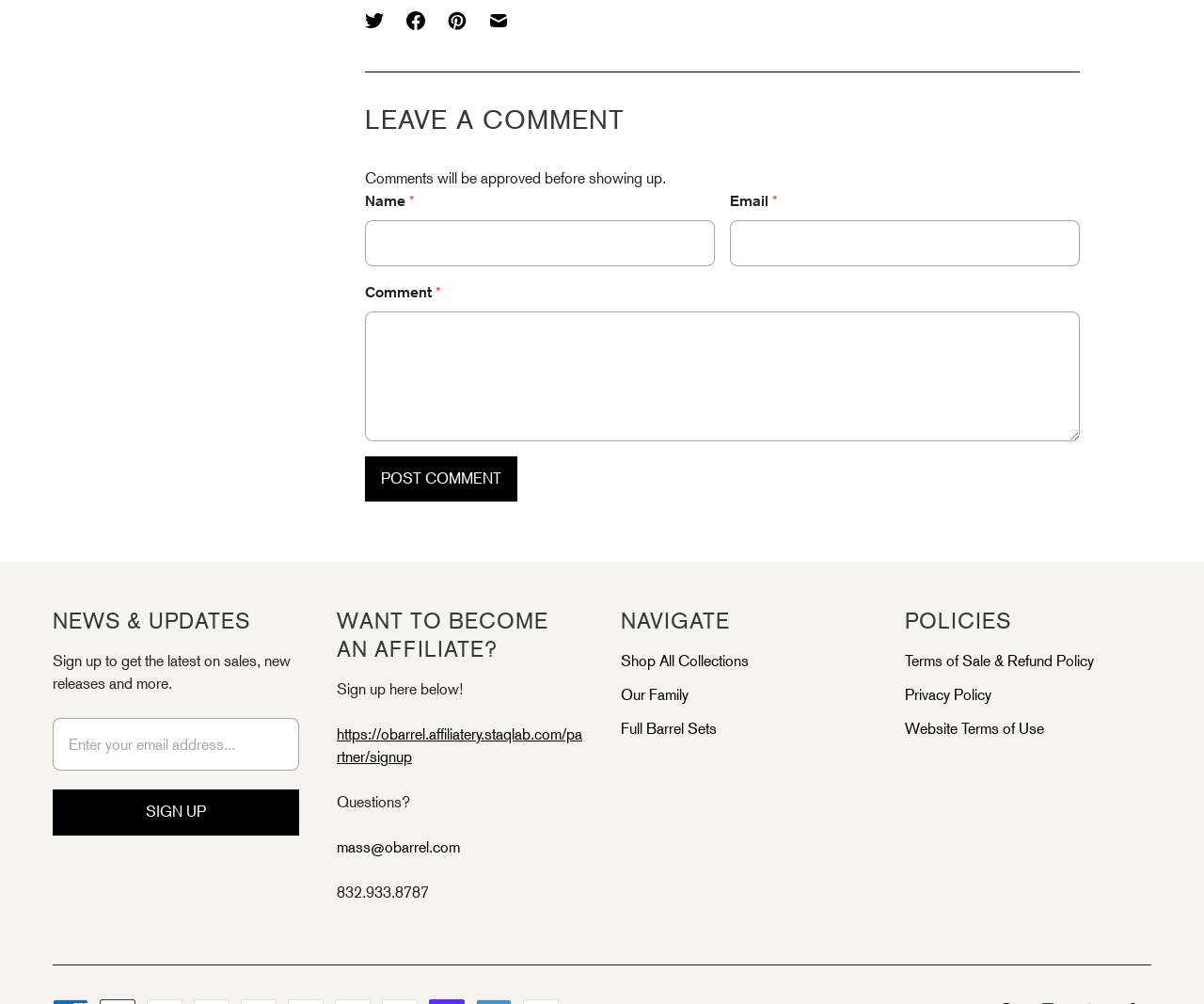Locate the bounding box coordinates of the clickable element to fulfill the following instruction: "Become an affiliate by signing up here". Provide the coordinates as four float numbers between 0 and 1 in the format [left, top, right, bottom].

[0.28, 0.723, 0.484, 0.763]